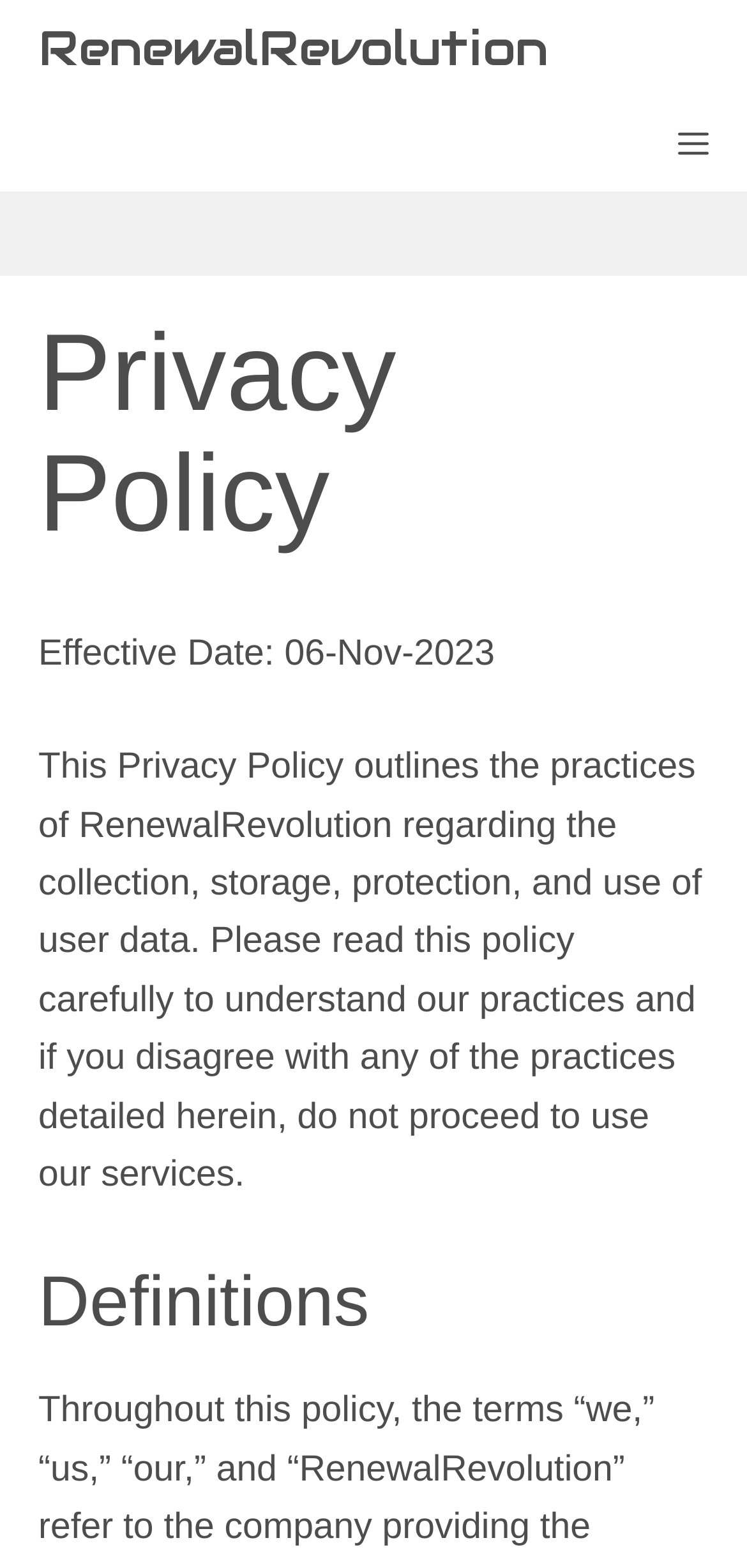Analyze the image and deliver a detailed answer to the question: What is the next section after the policy description?

I determined the next section by looking at the heading elements on the page. After the policy description, I found a heading element with the text 'Definitions' which suggests that it is the next section.